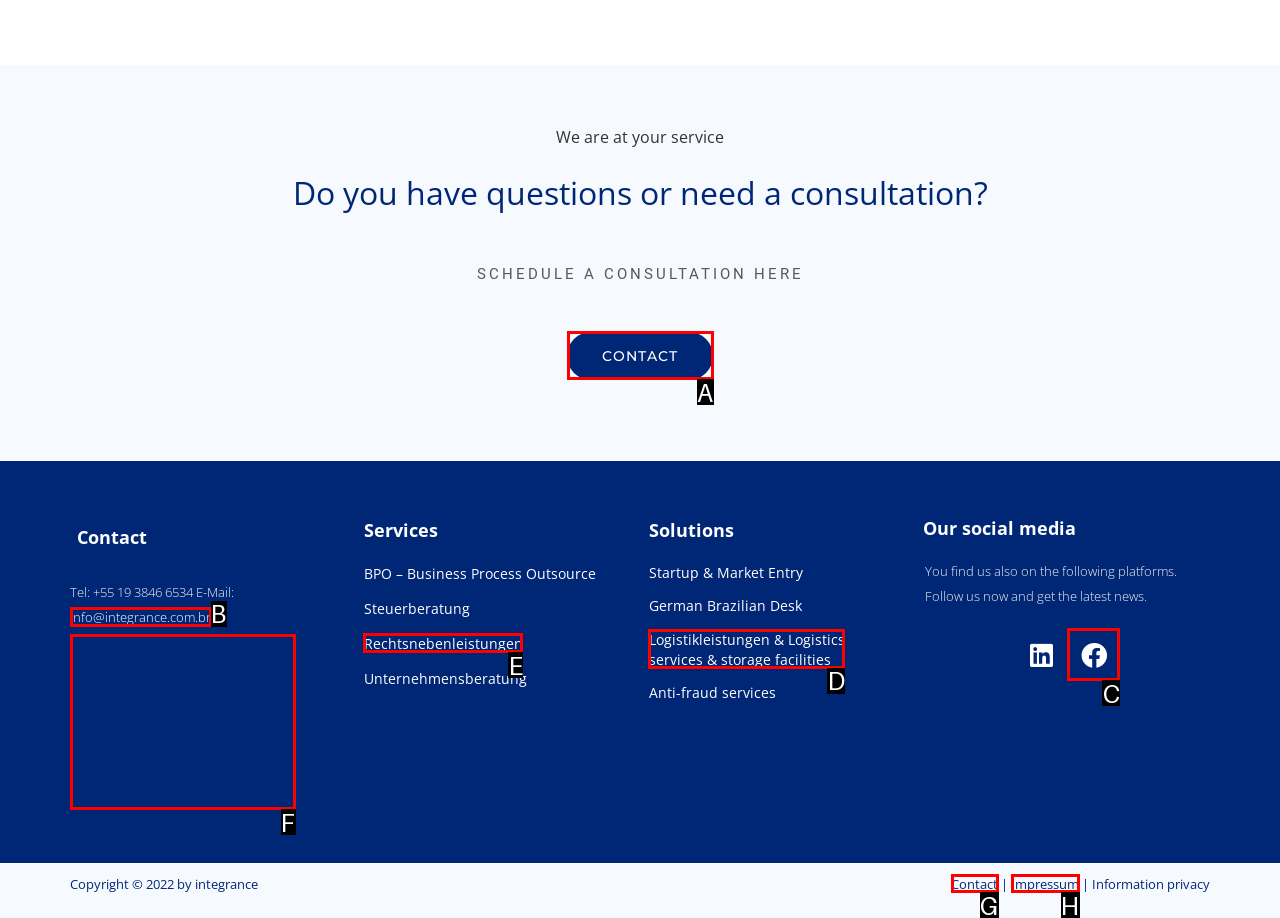Pick the HTML element that should be clicked to execute the task: Learn more about fingerprint SDK
Respond with the letter corresponding to the correct choice.

None